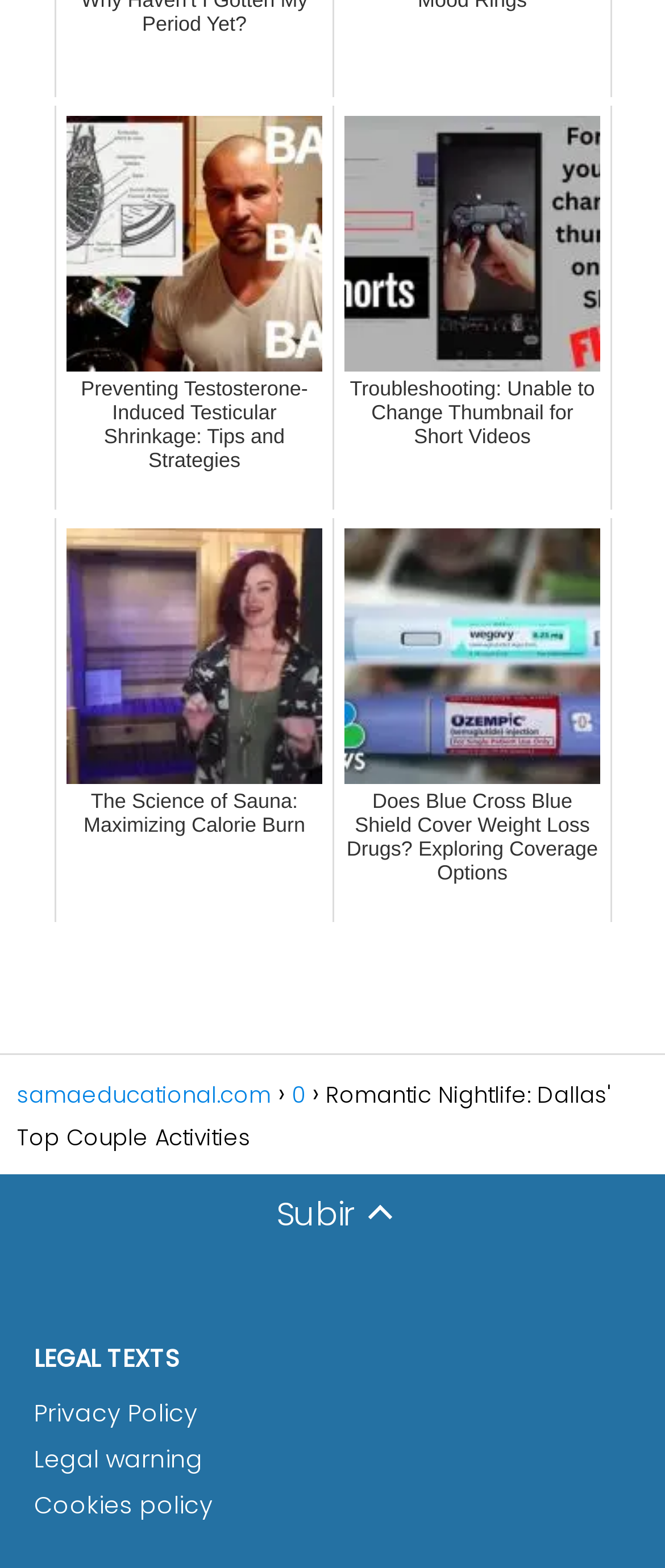What is the text above the 'LEGAL TEXTS'?
Answer the question with a single word or phrase, referring to the image.

Subir